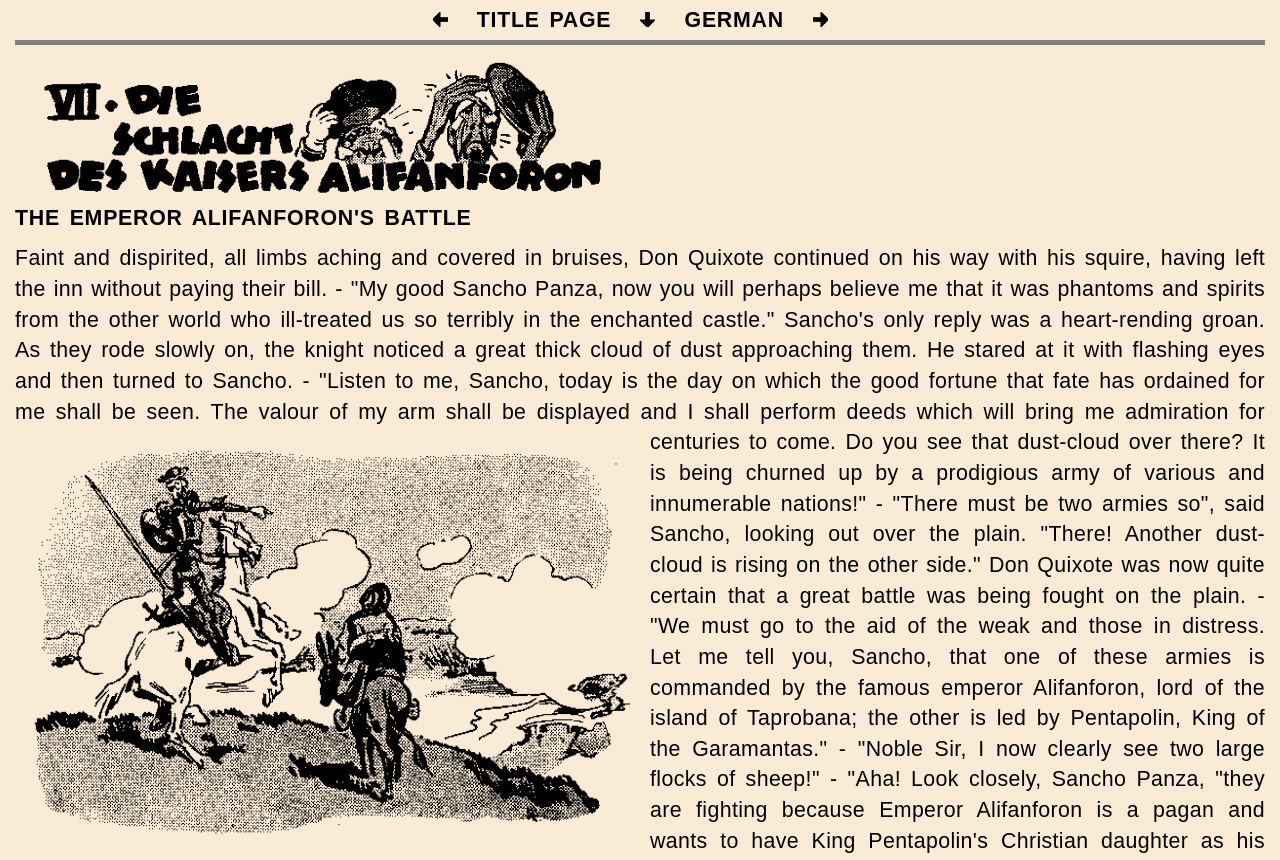What is the name of the knight in the story?
Provide a detailed answer to the question using information from the image.

I inferred this answer by reading the text in the StaticText element, which mentions 'Don Quixote continued on his way with his squire, having left the inn without paying their bill.' This indicates that Don Quixote is the main character, a knight, in the story.